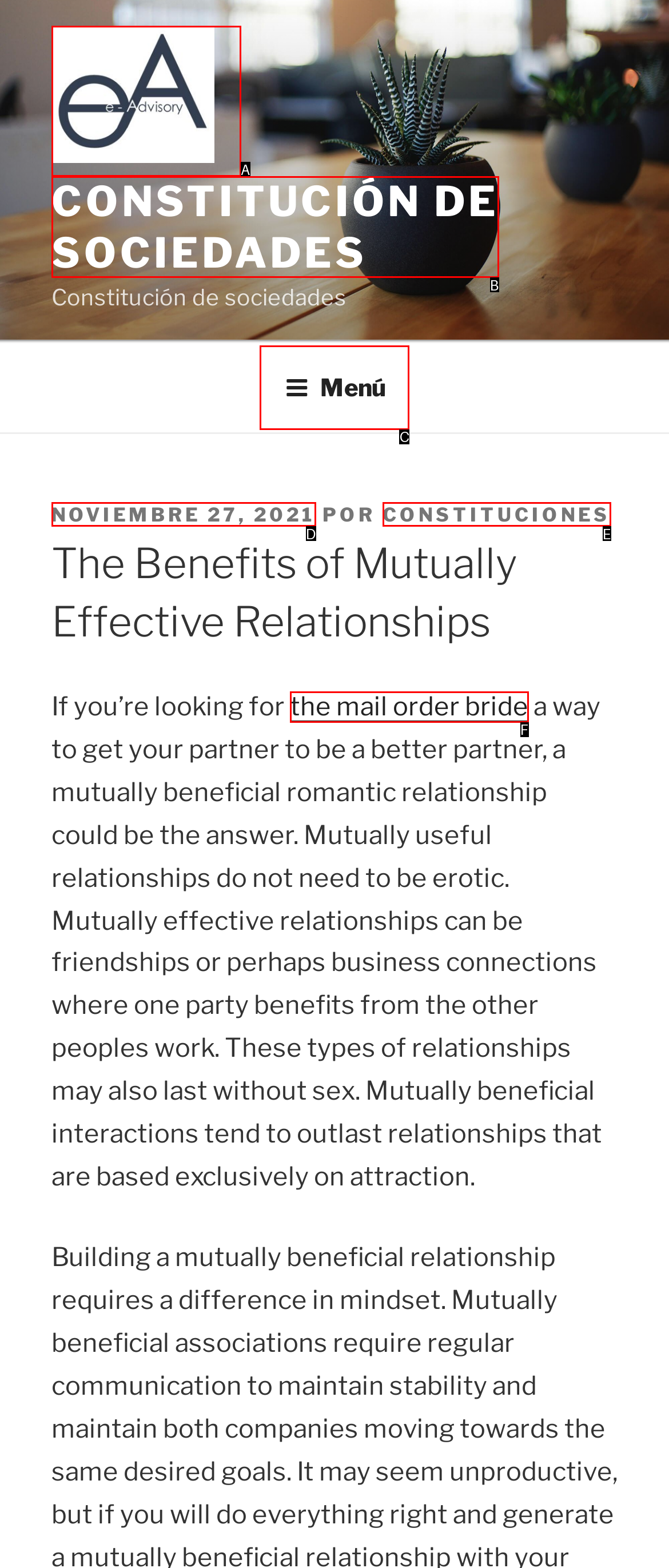Given the description: noviembre 27, 2021junio 13, 2022, identify the matching HTML element. Provide the letter of the correct option.

D